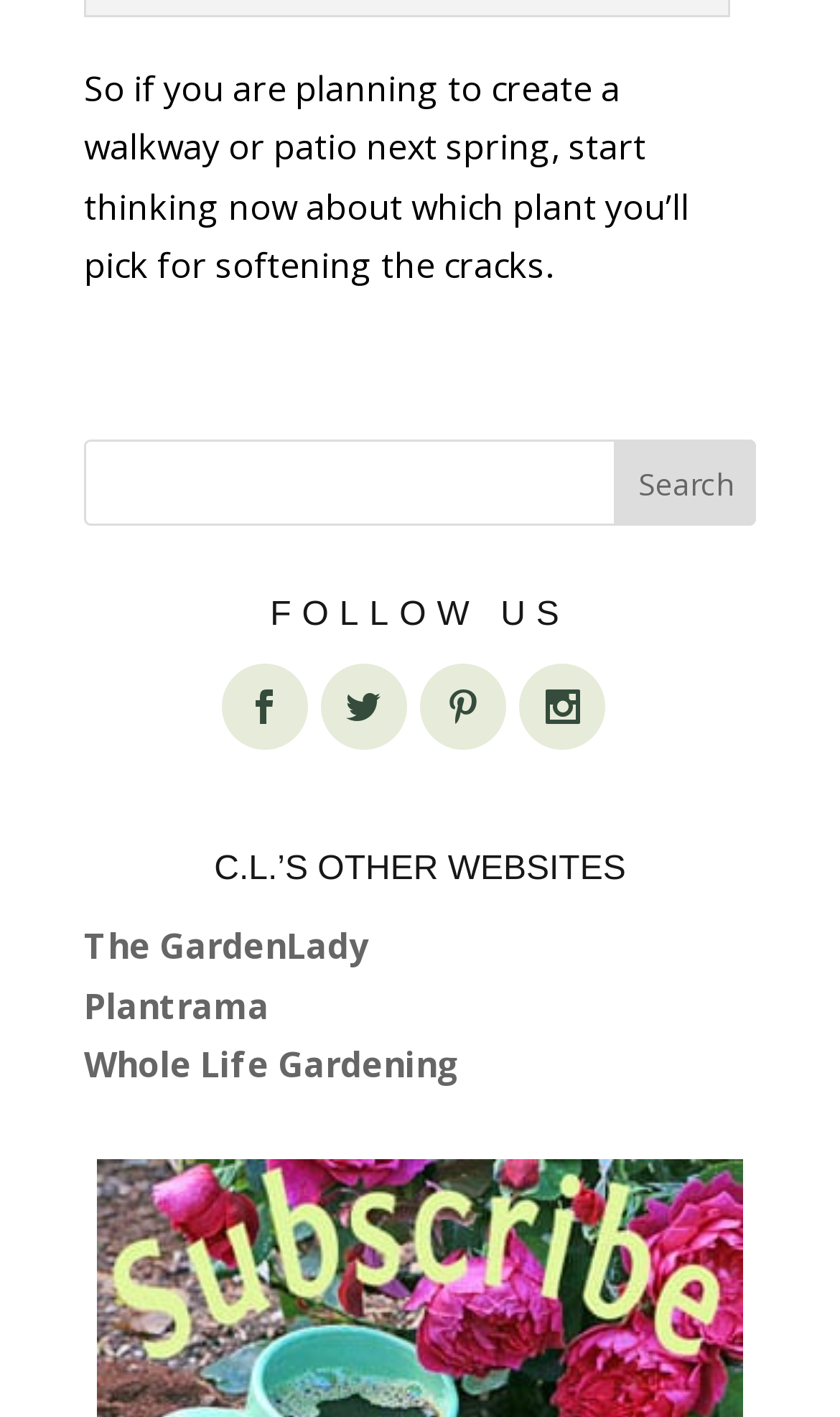Determine the bounding box coordinates for the UI element described. Format the coordinates as (top-left x, top-left y, bottom-right x, bottom-right y) and ensure all values are between 0 and 1. Element description: Plantrama

[0.1, 0.693, 0.321, 0.726]